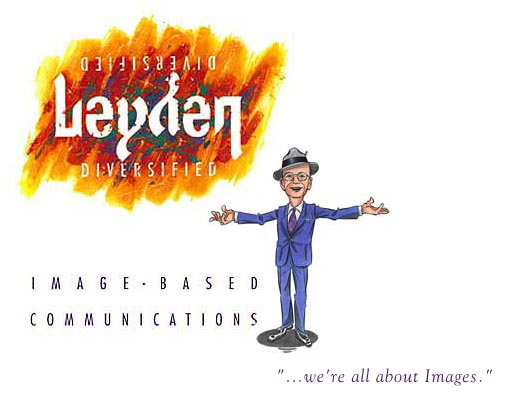Offer an in-depth description of the image shown.

This image features a playful, illustrated character representing Leyden Diversified, a company focused on image-based communications. The character, dressed in a stylish blue suit and hat, stands with open arms, suggesting a welcoming and creative approach. Behind him, the text "Leyden Diversified" is prominently displayed with a vibrant, fiery background, emphasizing the company's dynamic and engaging nature. Below, the phrase "IMAGE-BASED COMMUNICATIONS" is clearly stated, reinforcing the company's mission in visual communication. The caption also includes the tagline, "...we're all about Images," which encapsulates the core focus of Leyden Diversified. This colorful imagery reflects a blend of professionalism and creativity, aiming to attract clients interested in innovative communication solutions.